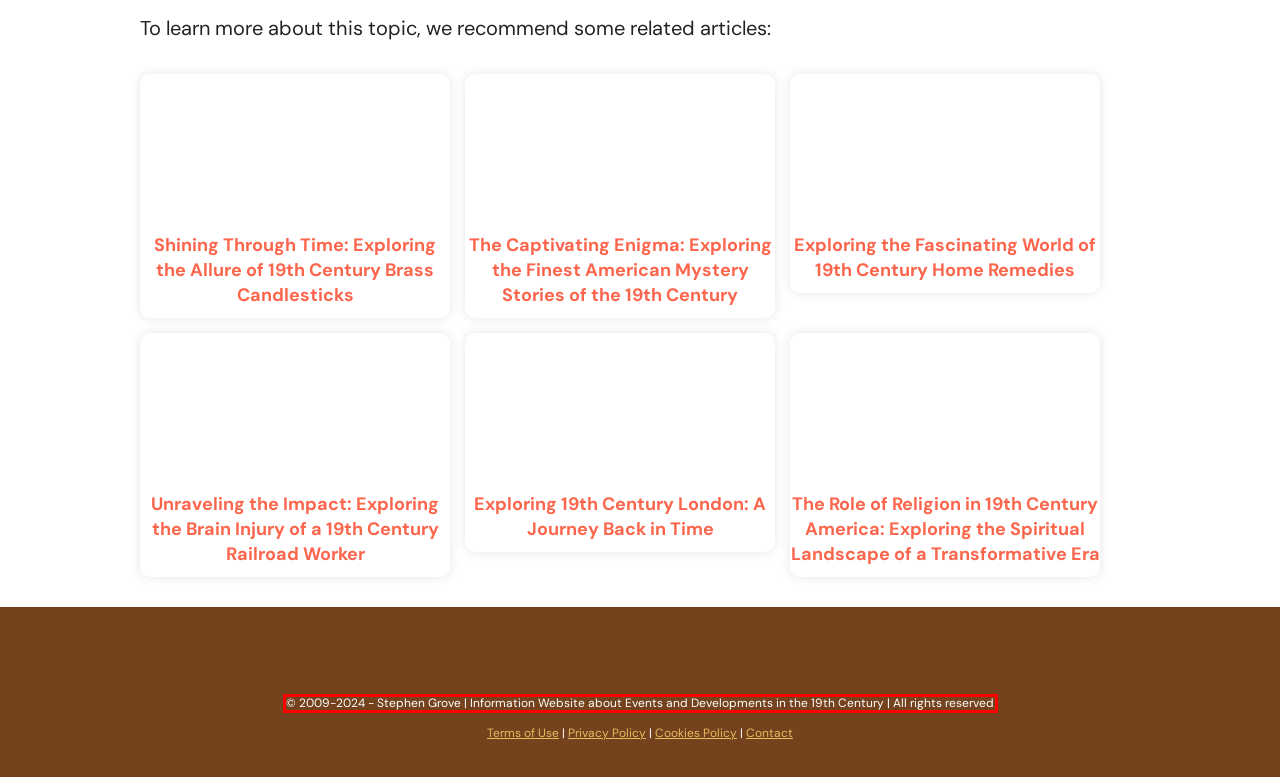You have a webpage screenshot with a red rectangle surrounding a UI element. Extract the text content from within this red bounding box.

© 2009-2024 - Stephen Grove | Information Website about Events and Developments in the 19th Century | All rights reserved